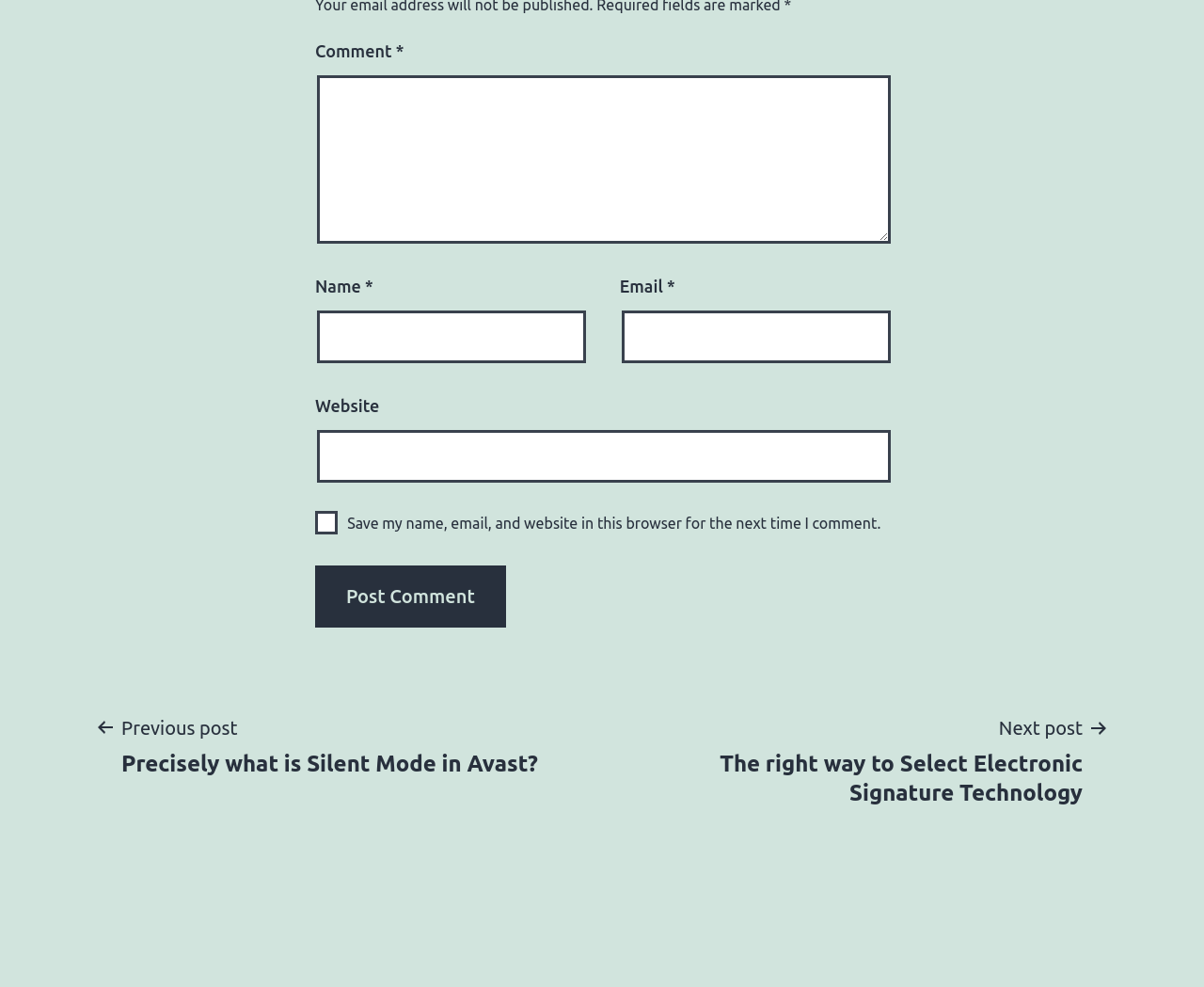Given the element description, predict the bounding box coordinates in the format (top-left x, top-left y, bottom-right x, bottom-right y). Make sure all values are between 0 and 1. Here is the element description: parent_node: Website name="url"

[0.263, 0.435, 0.74, 0.489]